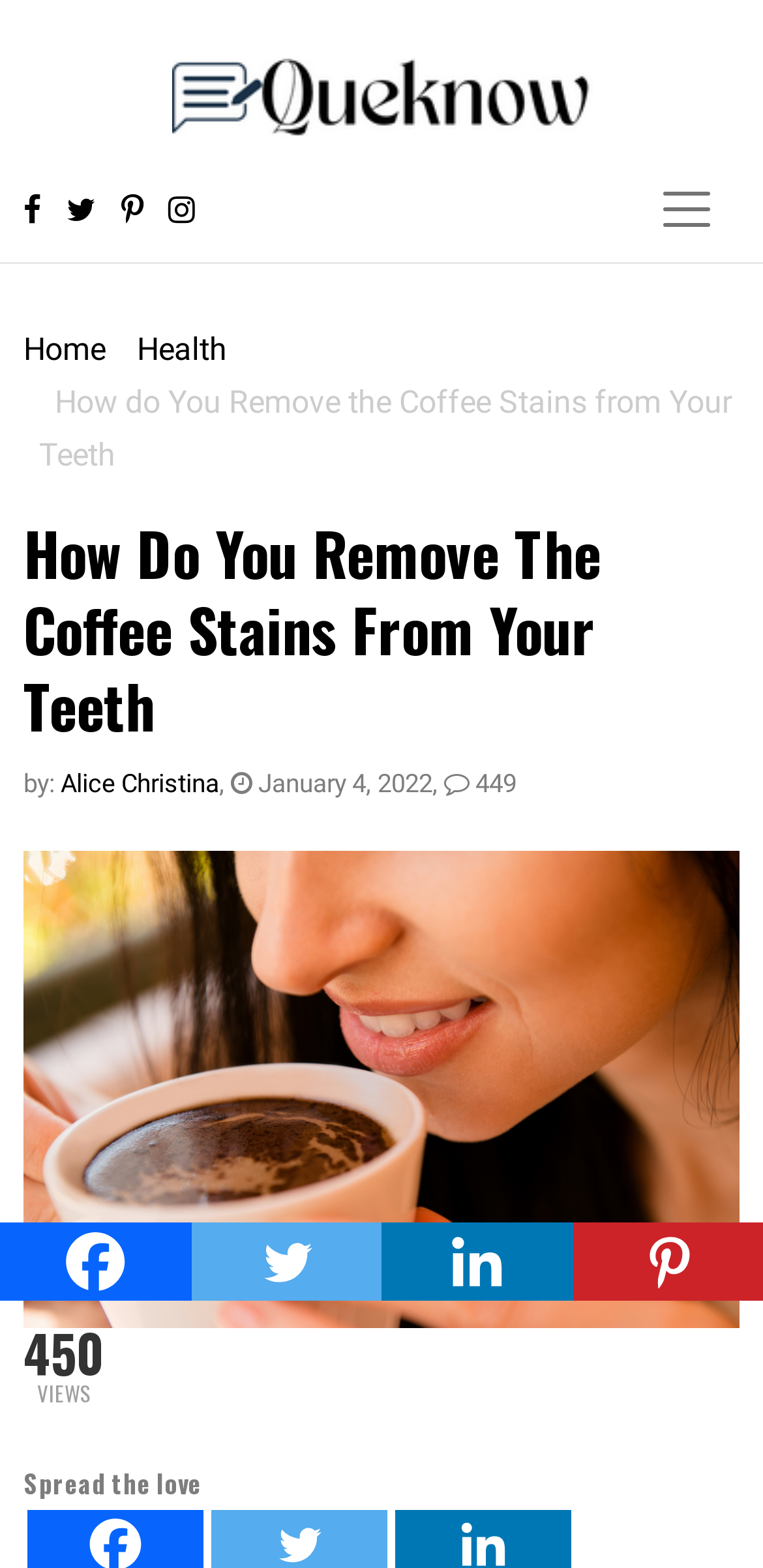Convey a detailed summary of the webpage, mentioning all key elements.

This webpage is about removing coffee stains from teeth. At the top left, there is a Queknow logo, and next to it, there are four social media icons. Below these icons, there is a navigation bar with a toggle button on the right side. 

The main content of the webpage starts with a breadcrumb navigation section, which includes links to "Home" and "Health". Below this section, there is a heading that reads "How Do You Remove The Coffee Stains From Your Teeth". 

The author of the article, "Alice Christina", is credited below the heading, along with the date "January 4, 2022". There is also a view count of "449" displayed. 

The main article content is accompanied by an image titled "Remove Coffee Stains from Teeth", which takes up most of the page. At the bottom of the page, there is a section that displays the view count again, this time as "450", along with the label "VIEWS". 

Below this section, there is a call-to-action to "Spread the love" and a row of social media links, including Facebook, Twitter, Linkedin, and Pinterest, which are repeated four times.